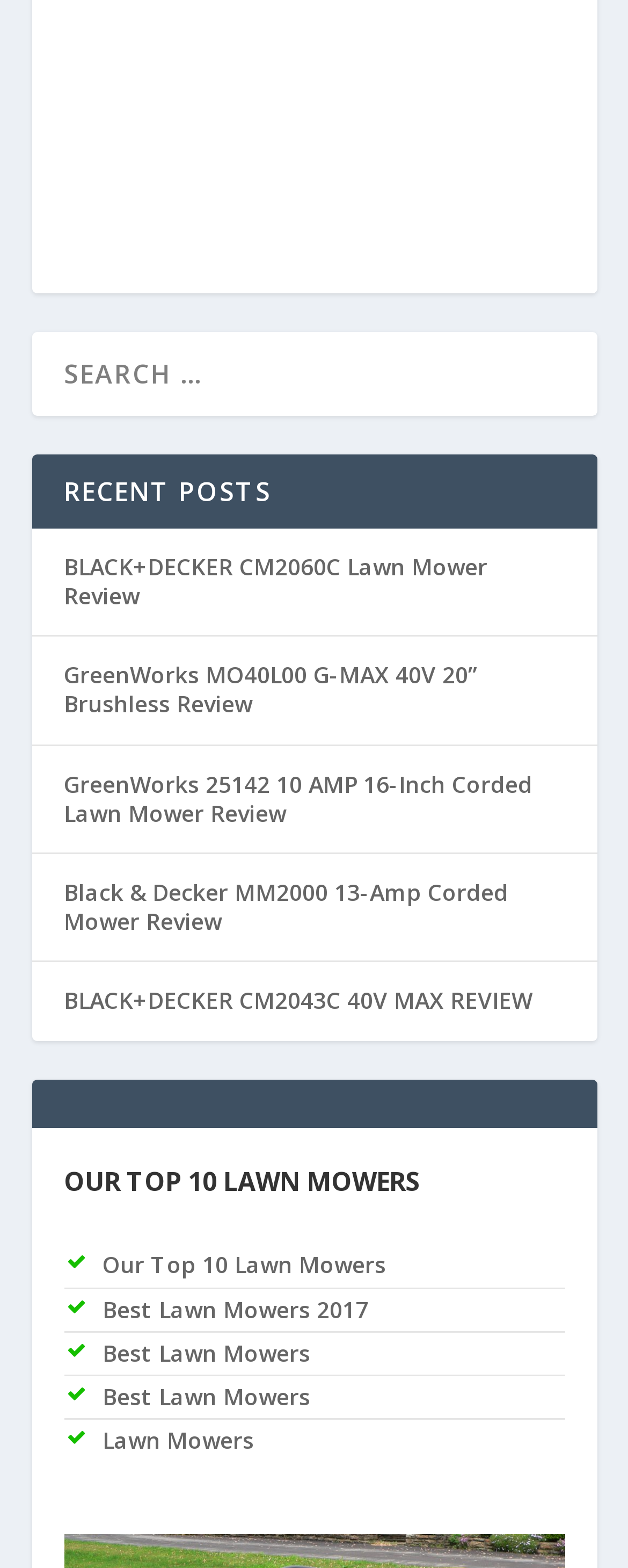Please answer the following question using a single word or phrase: 
How many links are there under 'OUR TOP 10 LAWN MOWERS'?

5